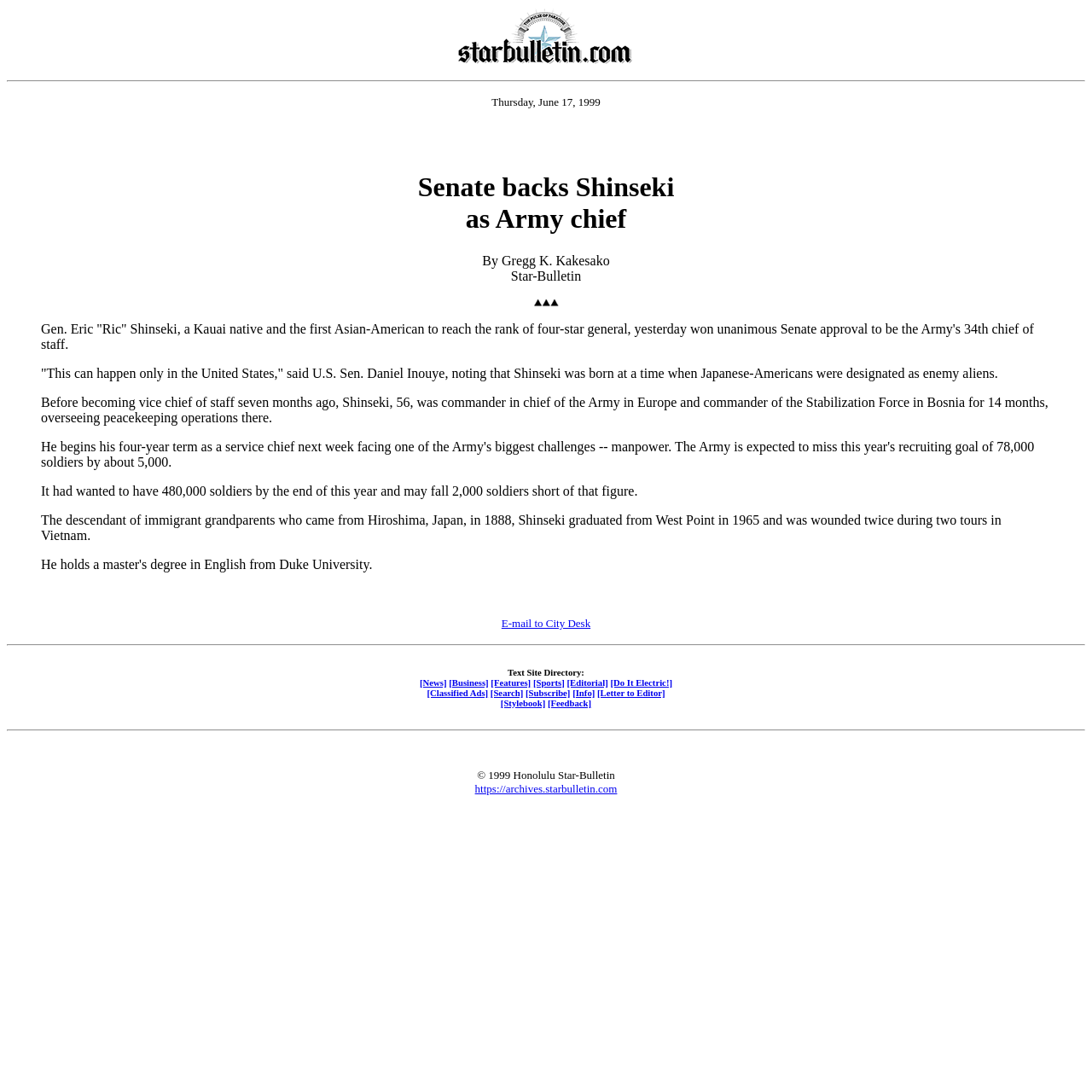Based on the image, please elaborate on the answer to the following question:
Who is the new Army chief of staff?

I found the answer by reading the heading 'Senate backs Shinseki as Army chief' and the subsequent paragraphs which mention Gen. Eric 'Ric' Shinseki as the new Army chief of staff.